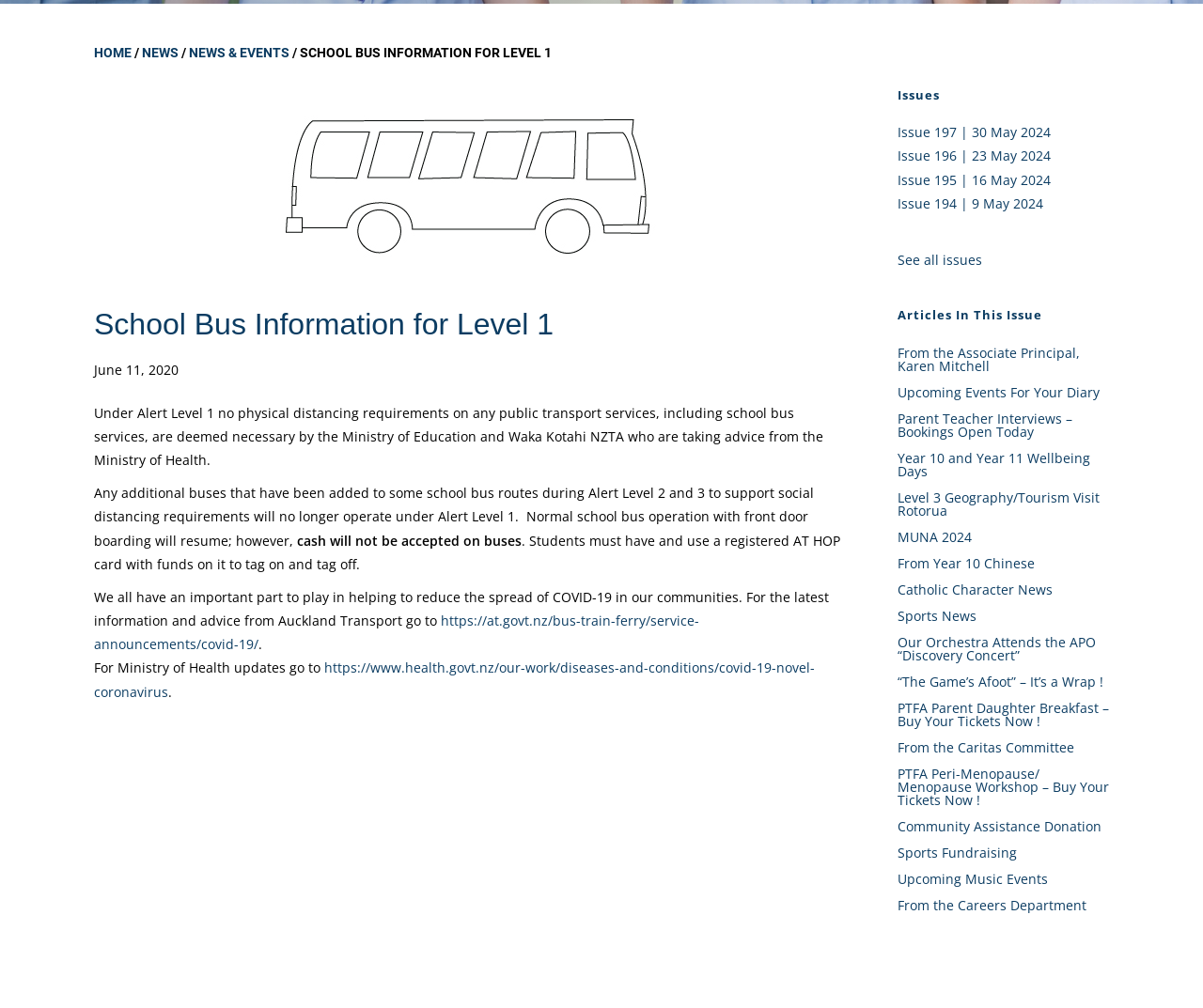Provide the bounding box coordinates in the format (top-left x, top-left y, bottom-right x, bottom-right y). All values are floating point numbers between 0 and 1. Determine the bounding box coordinate of the UI element described as: Level 3 Geography/Tourism Visit Rotorua

[0.746, 0.485, 0.914, 0.516]